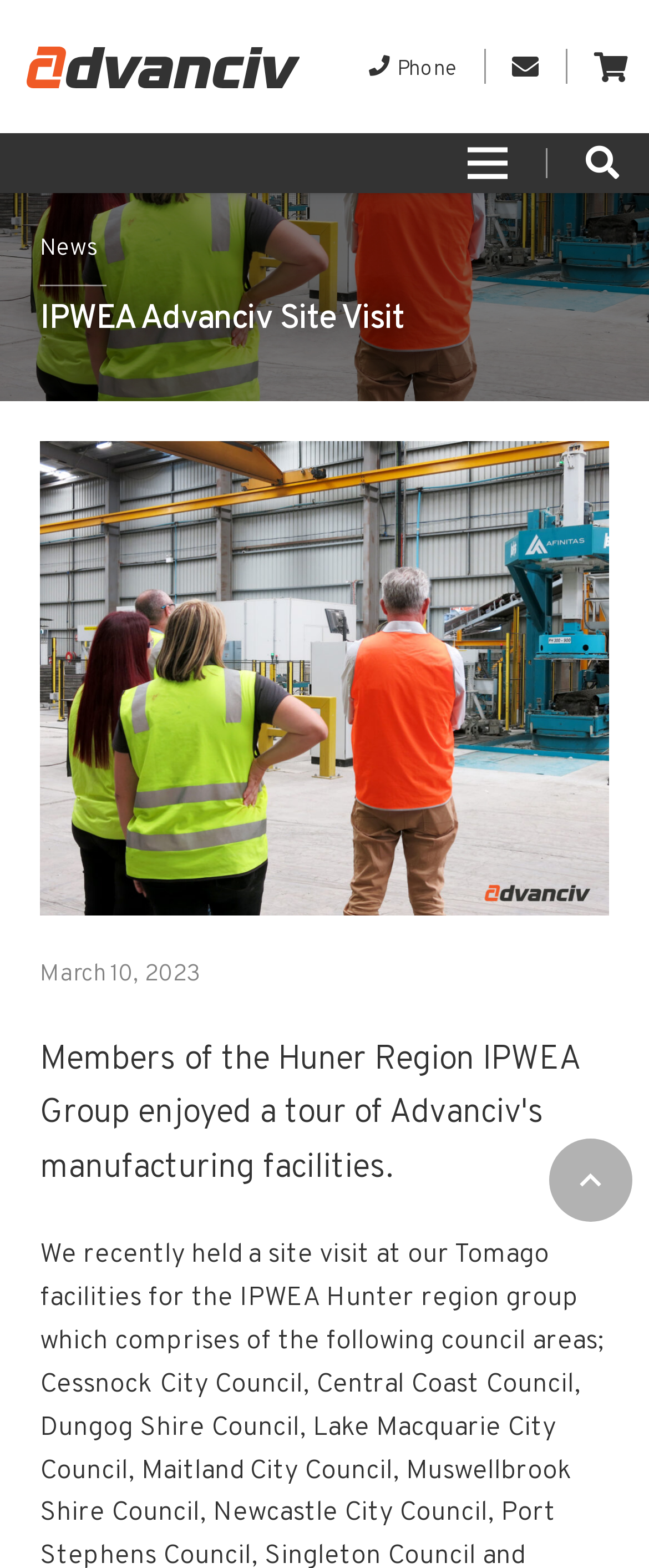Locate the bounding box coordinates of the element's region that should be clicked to carry out the following instruction: "Open the menu". The coordinates need to be four float numbers between 0 and 1, i.e., [left, top, right, bottom].

[0.722, 0.077, 0.783, 0.131]